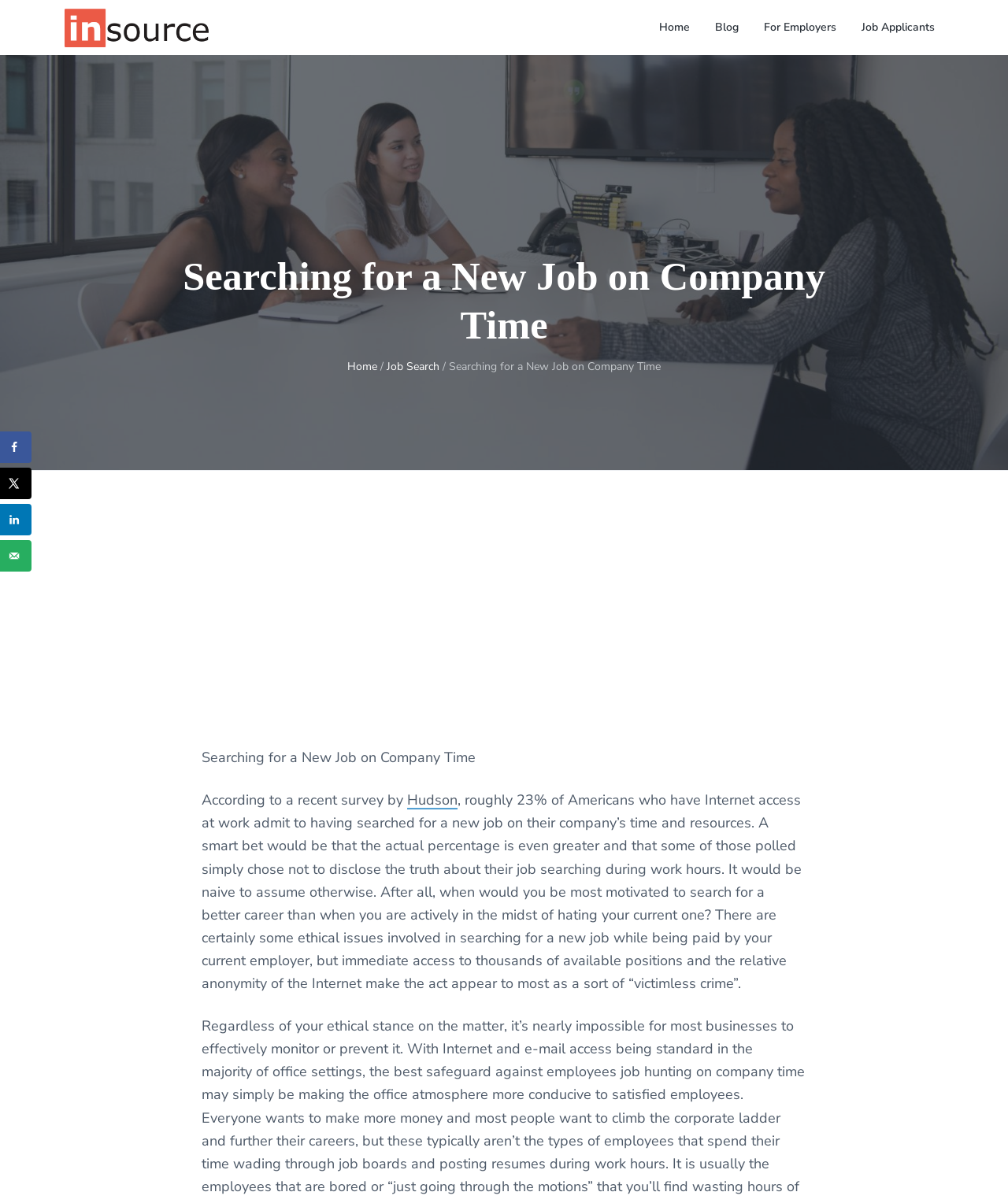Highlight the bounding box coordinates of the region I should click on to meet the following instruction: "Click on the 'Job Search' link".

[0.384, 0.298, 0.436, 0.311]